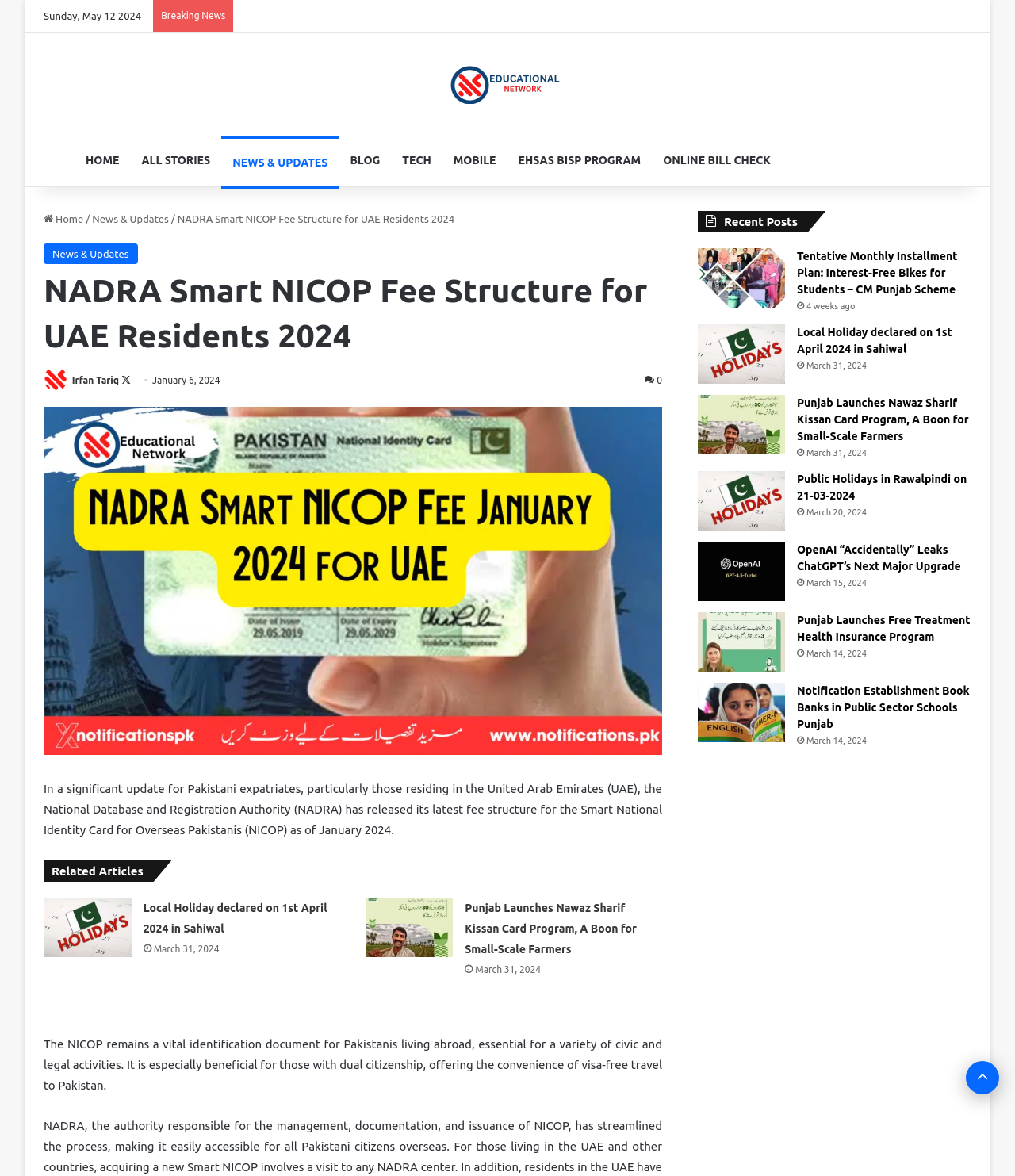Locate the bounding box coordinates of the element that should be clicked to execute the following instruction: "Read 'NADRA Smart NICOP Fee Structure for UAE Residents 2024'".

[0.043, 0.228, 0.652, 0.305]